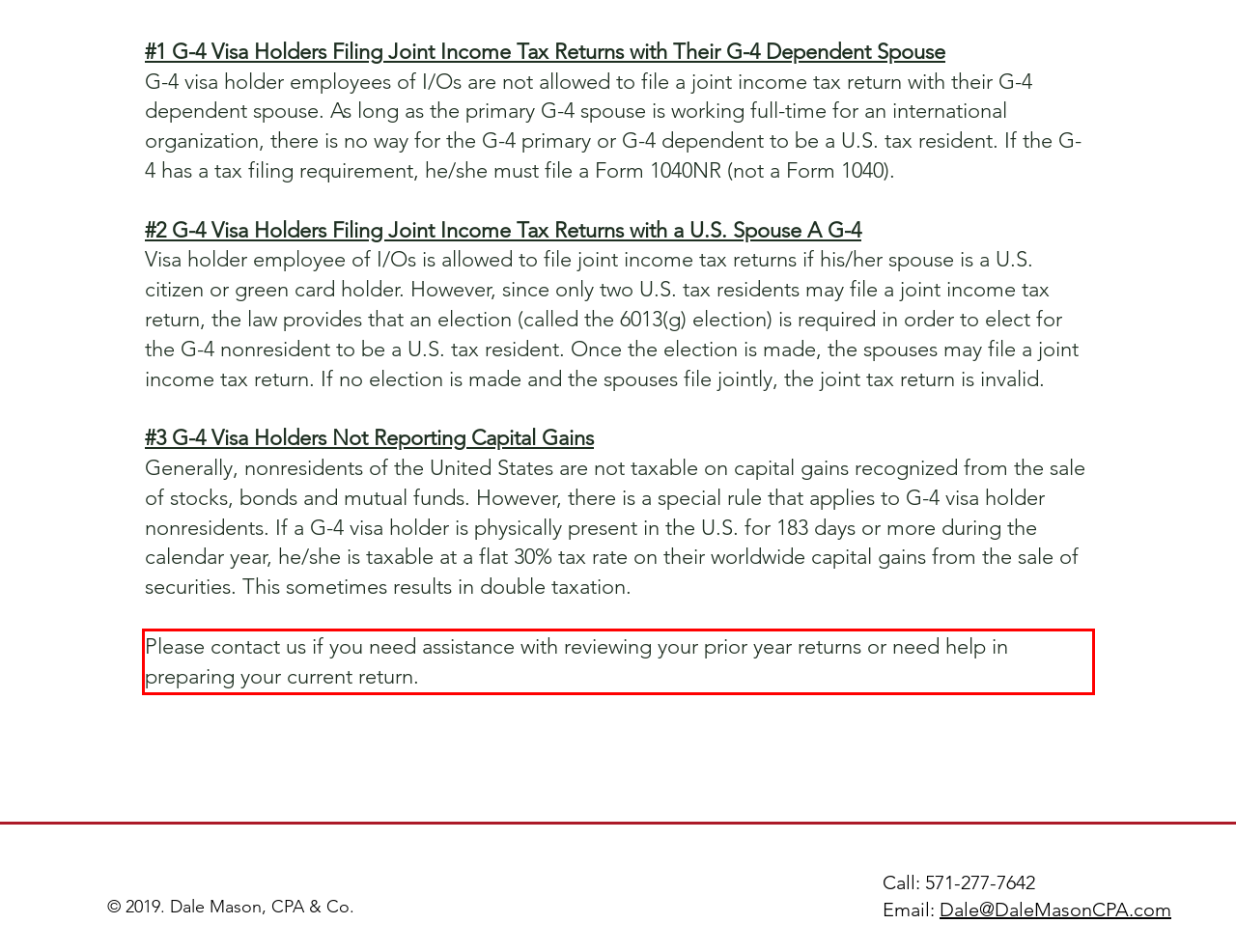Analyze the screenshot of the webpage that features a red bounding box and recognize the text content enclosed within this red bounding box.

Please contact us if you need assistance with reviewing your prior year returns or need help in preparing your current return.